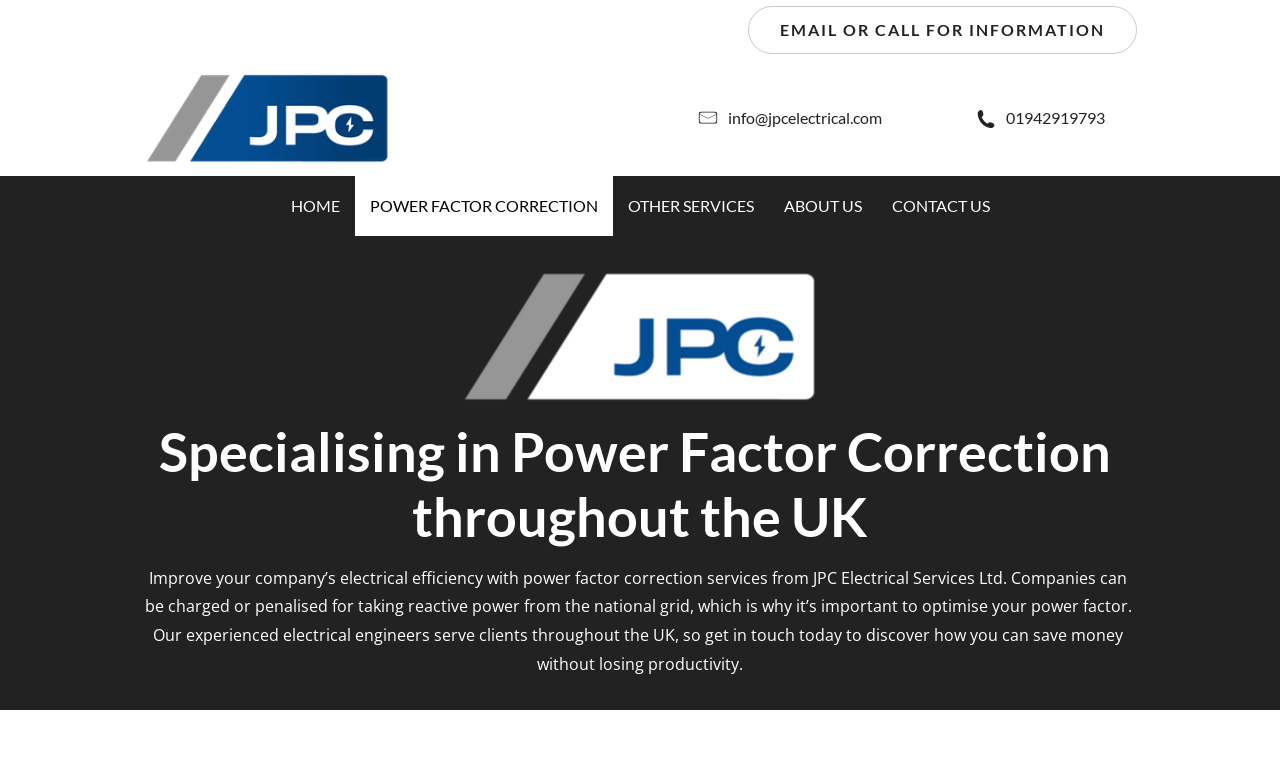Answer the question below using just one word or a short phrase: 
What is the purpose of power factor correction?

To save money